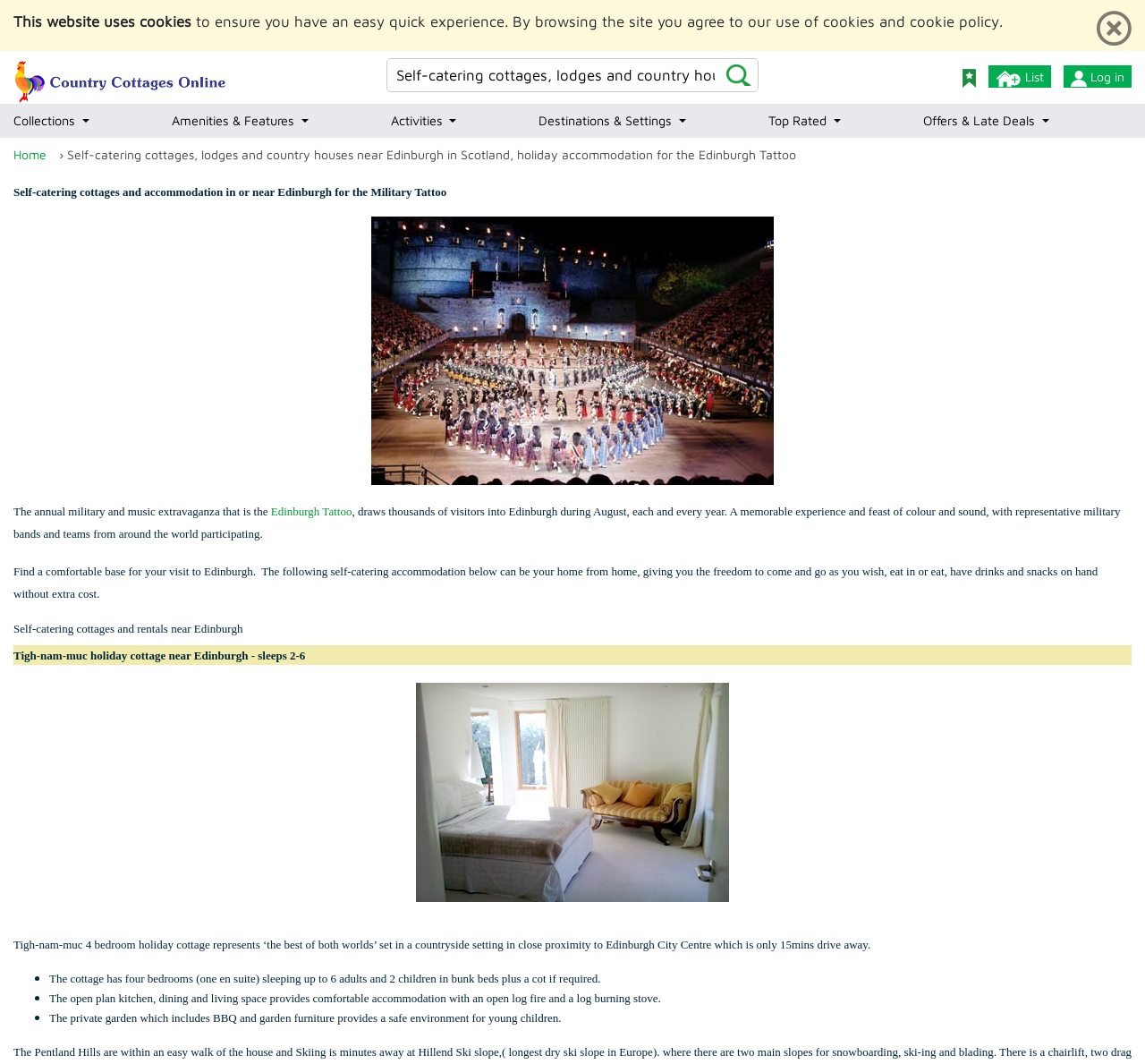Provide a thorough description of the webpage's content and layout.

This webpage is about self-catering cottages, houses, apartments, lodges, and vacation rentals near Edinburgh in central Scotland. At the top right corner, there is a "Close" button and a notification about the website using cookies. Below this, there is a logo of "Country Cottages Online" with a search bar and a "Search" button next to it. On the top right side, there are links to "Bookmark Country Cottages Online", "List your property", and "Log in".

Below the search bar, there are several links to different categories, including "Collections", "Amenities & Features", "Activities", "Destinations & Settings", "Top Rated", and "Offers & Late Deals". Next to these links, there is a breadcrumb navigation with links to "Home" and the current page, "Self-catering cottages, lodges and country houses near Edinburgh in Scotland, holiday accommodation for the Edinburgh Tattoo".

The main content of the page starts with a heading "Self-catering cottages and accommodation in or near Edinburgh for the Military Tattoo" and a brief description of the Edinburgh Military Tattoo event. Below this, there is an image of the Edinburgh Military Tattoo. The text continues to describe the event and the benefits of staying in self-catering accommodation during the event.

The main section of the page is a list of self-catering cottages and rentals near Edinburgh, with a heading "Self-catering cottages and rentals near Edinburgh". The list is presented in a table format, with each row representing a different cottage. The first cottage listed is "Tigh-nam-muc holiday cottage near Edinburgh - sleeps 2-6", with a brief description and several bullet points highlighting its features, including four bedrooms, an open plan kitchen, and a private garden.